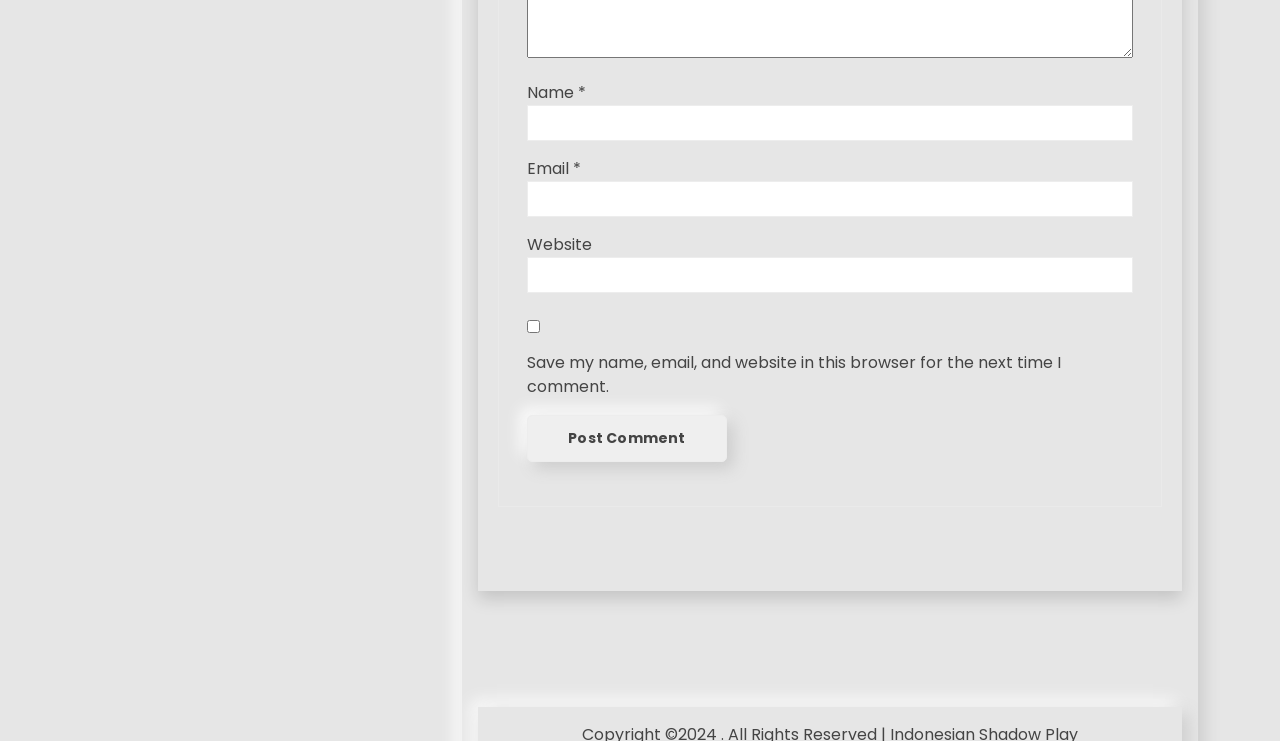Extract the bounding box coordinates of the UI element described: "parent_node: Name * name="author"". Provide the coordinates in the format [left, top, right, bottom] with values ranging from 0 to 1.

[0.412, 0.142, 0.885, 0.19]